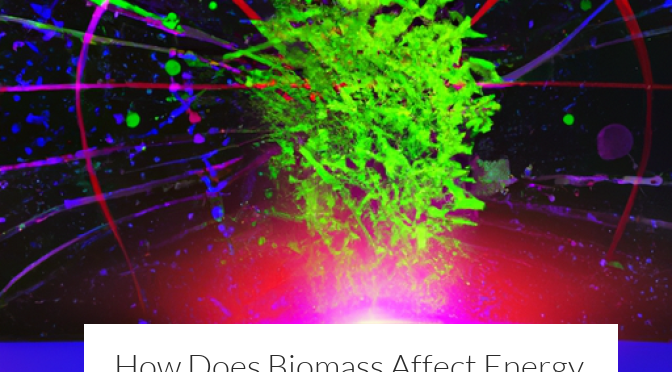Please answer the following question using a single word or phrase: What is being transformed during energy production?

Organic materials